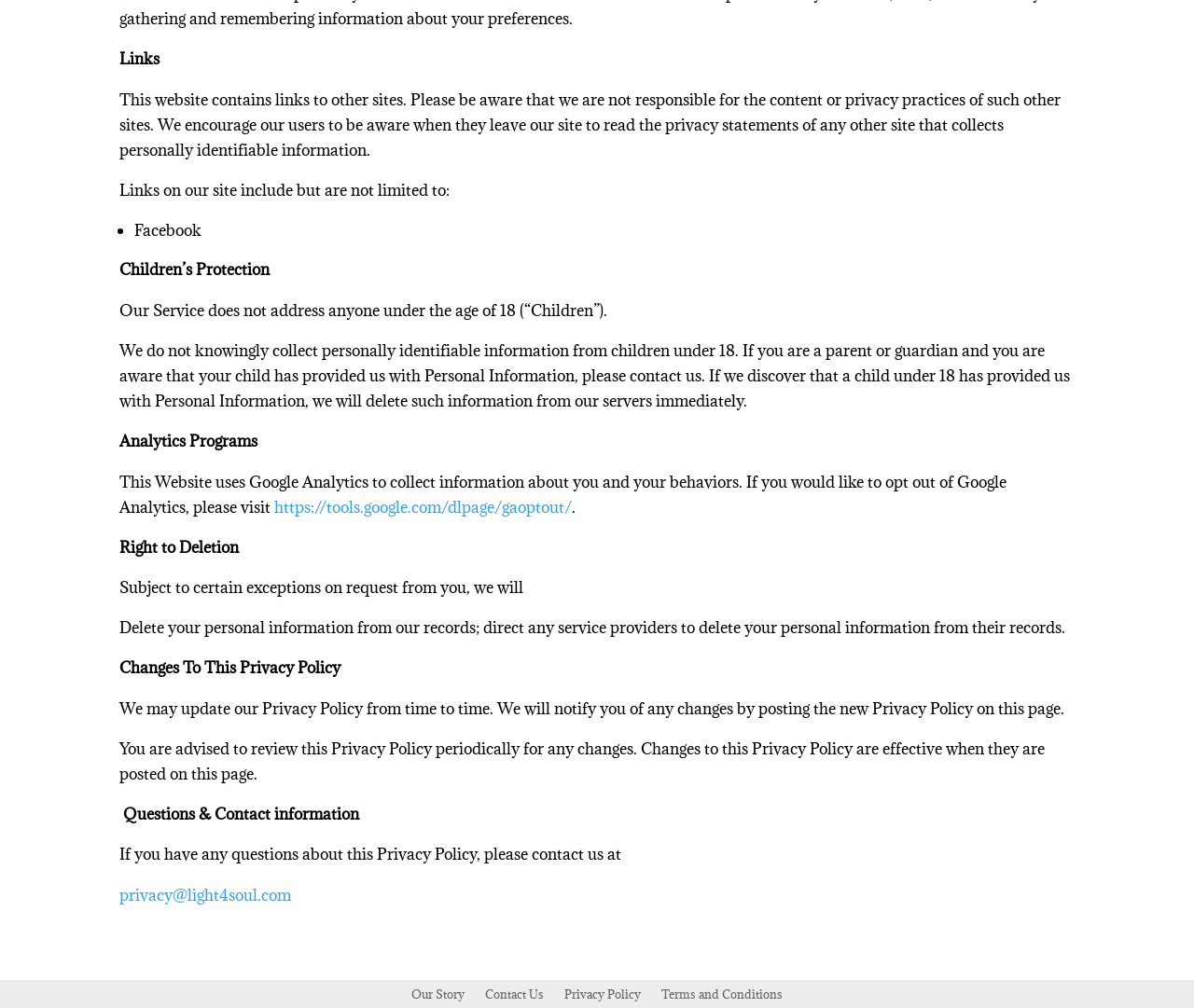Using the given element description, provide the bounding box coordinates (top-left x, top-left y, bottom-right x, bottom-right y) for the corresponding UI element in the screenshot: Privacy Policy

[0.473, 0.979, 0.537, 1.0]